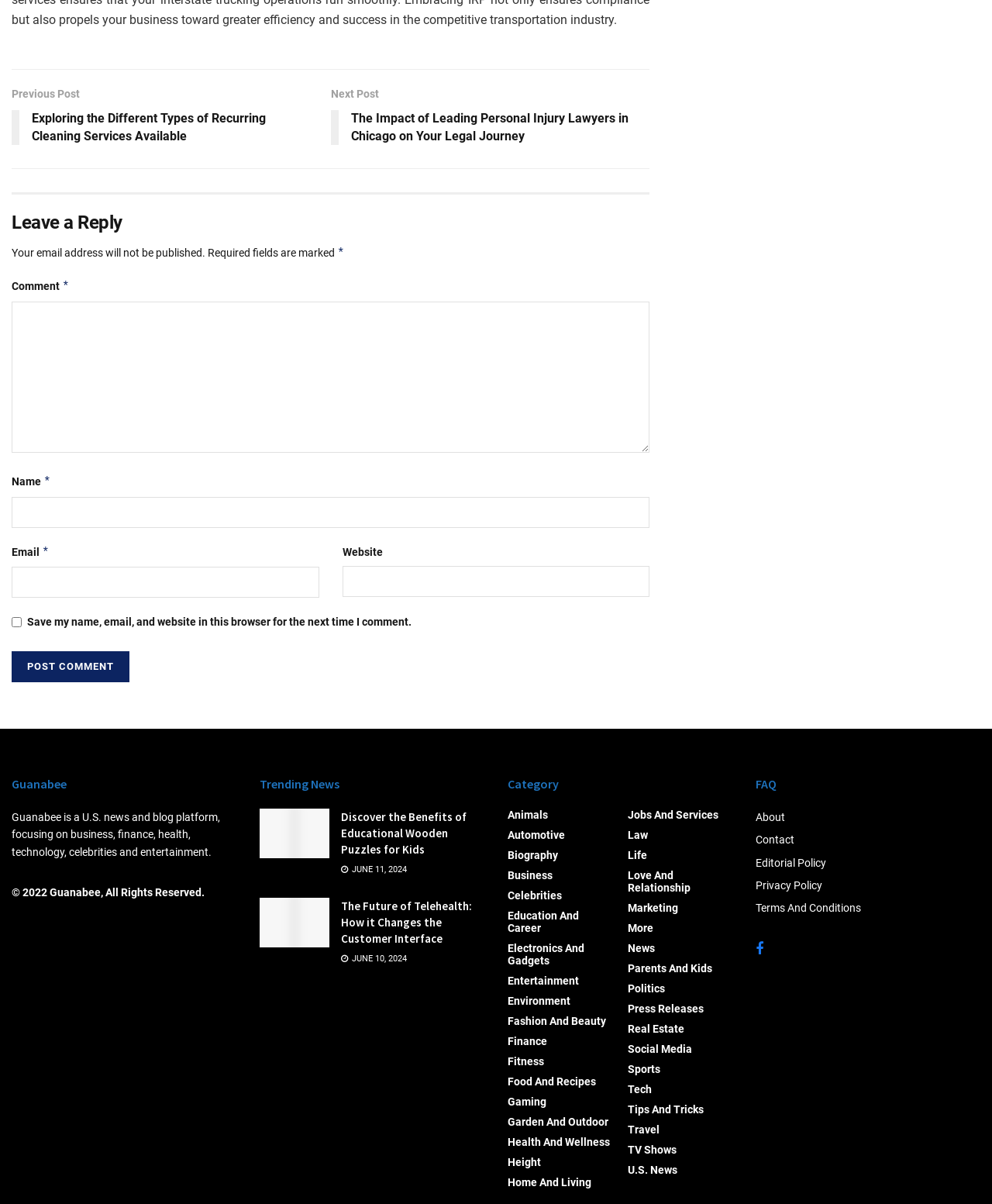What is the purpose of the checkbox at the bottom of the comment form?
Using the visual information, answer the question in a single word or phrase.

Save my name, email, and website in this browser for the next time I comment